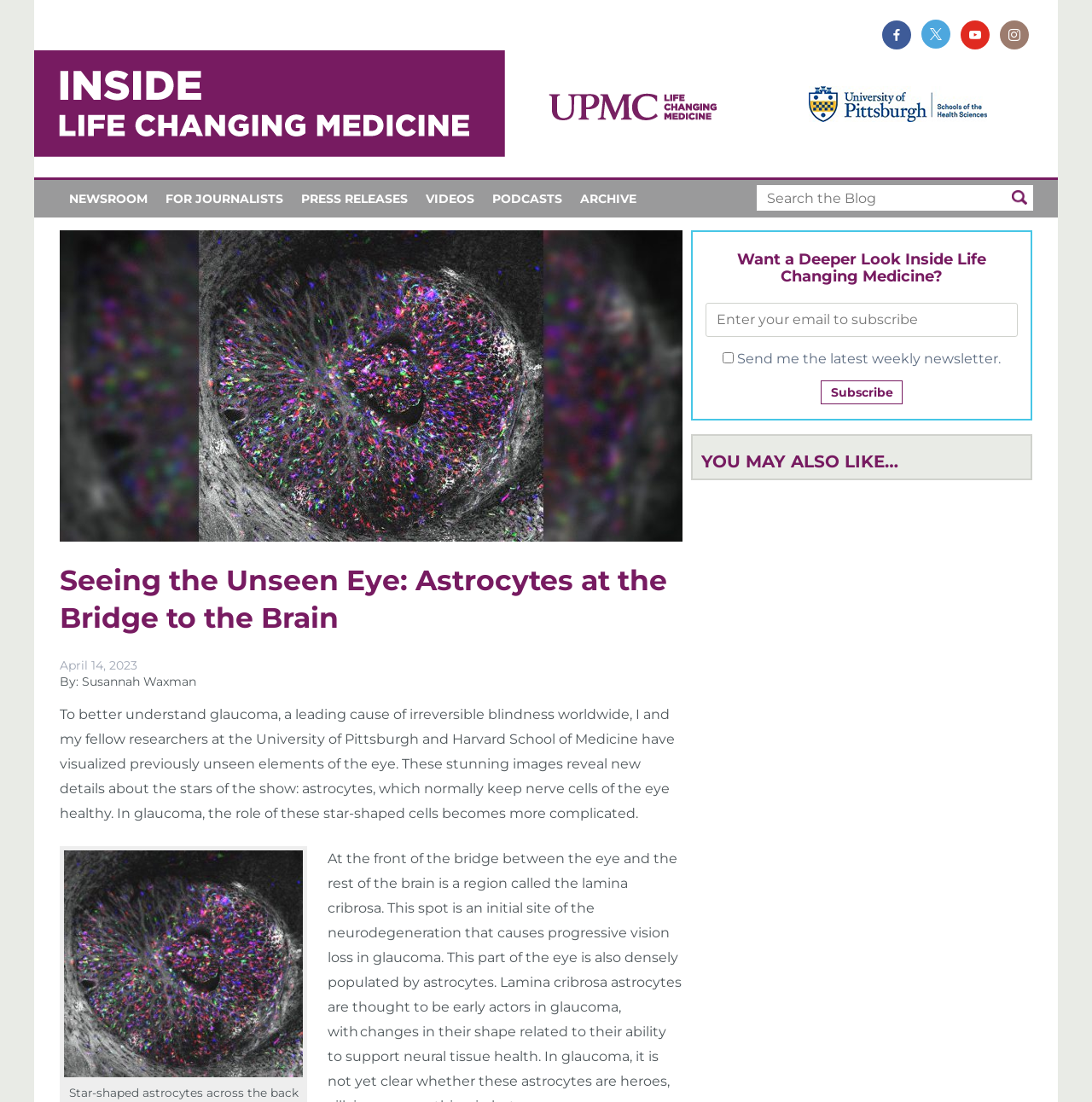Provide a brief response in the form of a single word or phrase:
What is the topic of the latest article?

Glaucoma